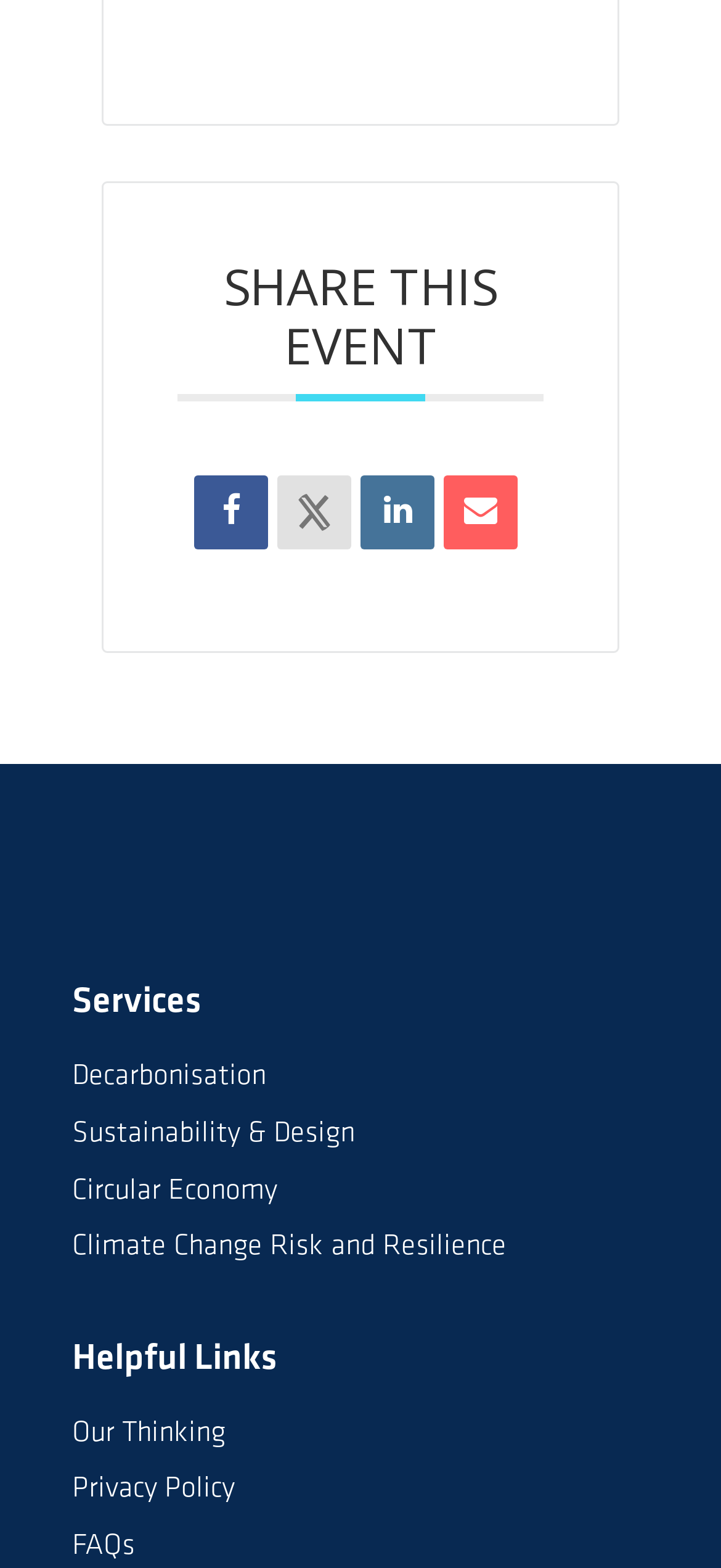Please provide the bounding box coordinate of the region that matches the element description: Circular Economy. Coordinates should be in the format (top-left x, top-left y, bottom-right x, bottom-right y) and all values should be between 0 and 1.

[0.1, 0.75, 0.385, 0.769]